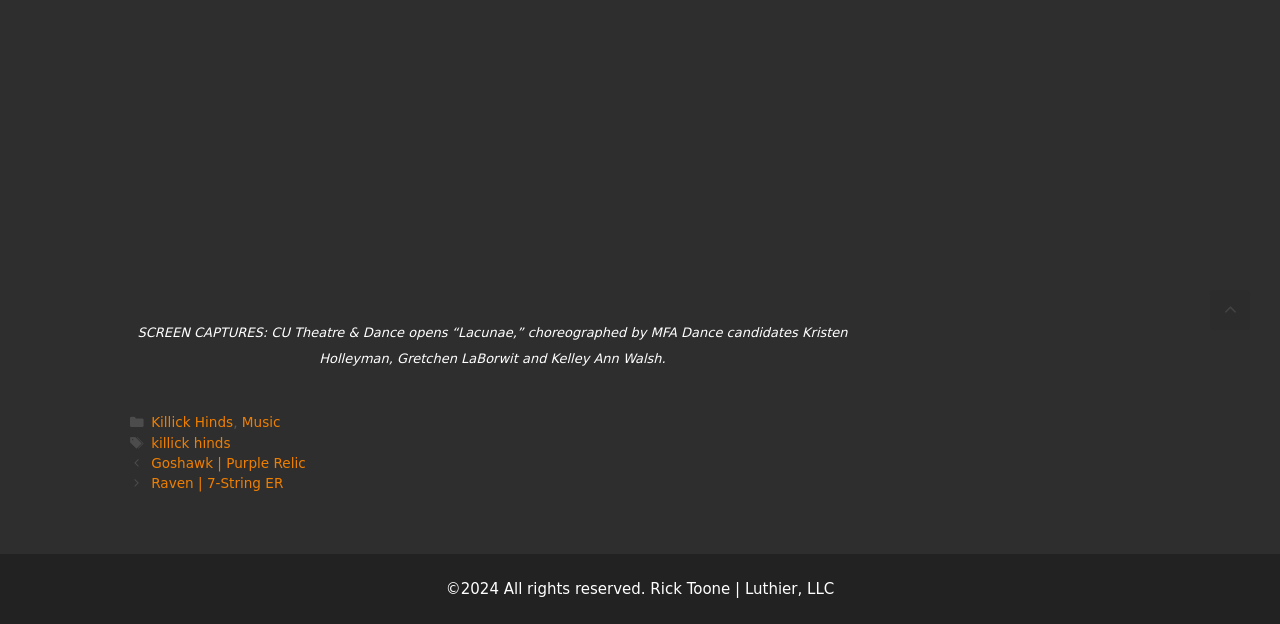Please answer the following question using a single word or phrase: 
What is the name of the website owner?

Rick Toone